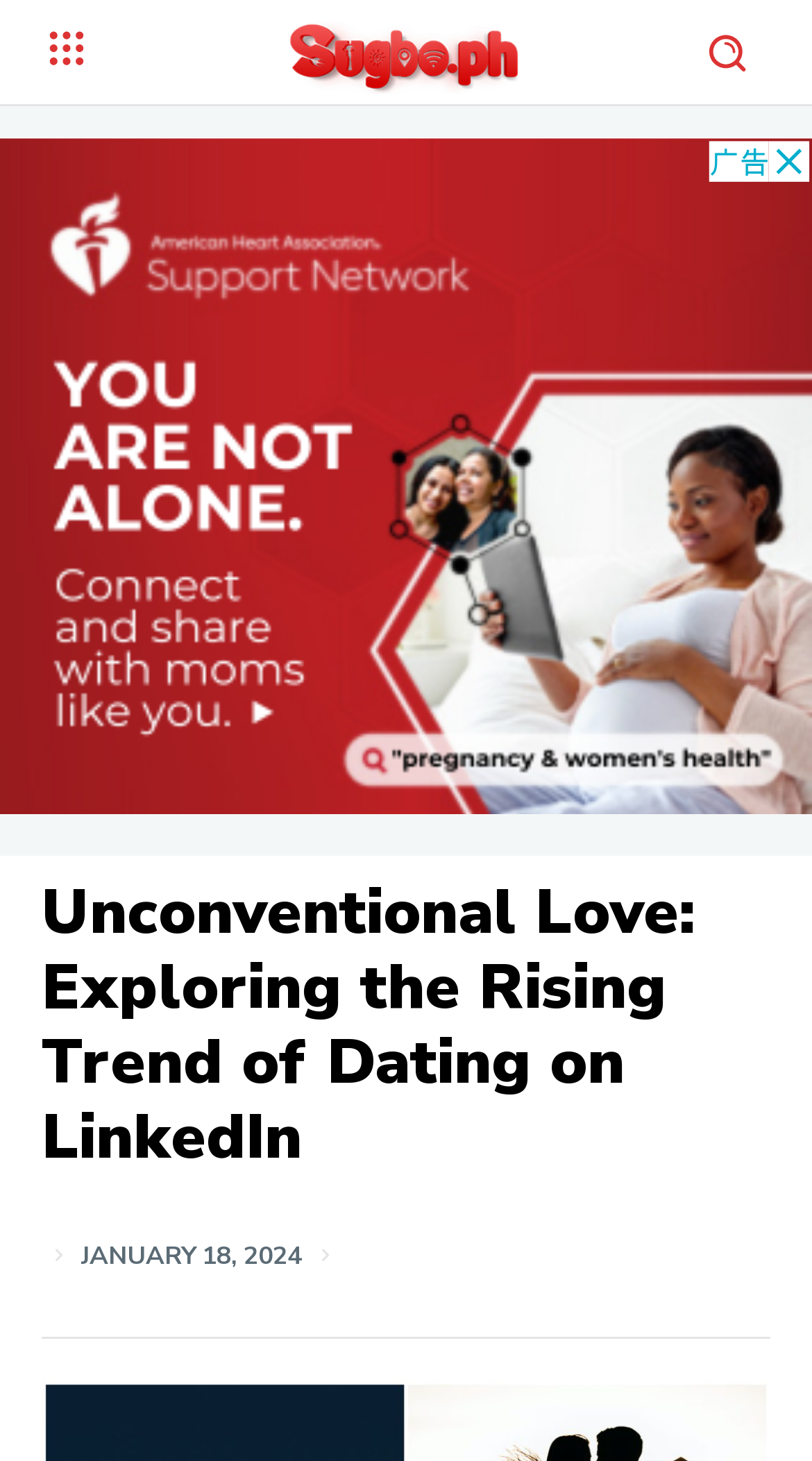What is the purpose of the webpage?
Refer to the image and provide a one-word or short phrase answer.

Exploring the trend of dating on LinkedIn